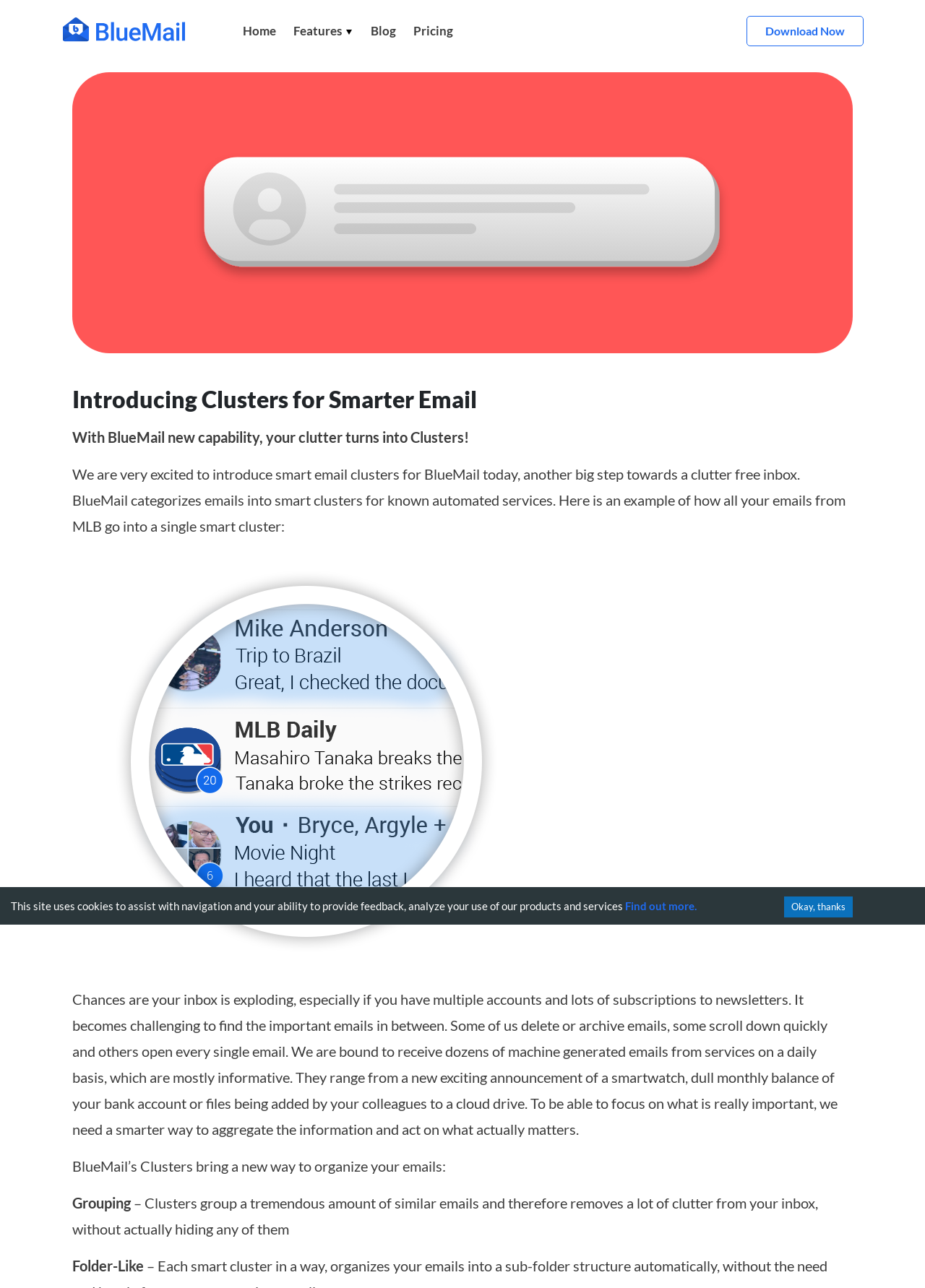Please pinpoint the bounding box coordinates for the region I should click to adhere to this instruction: "Click the logo".

[0.066, 0.013, 0.202, 0.035]